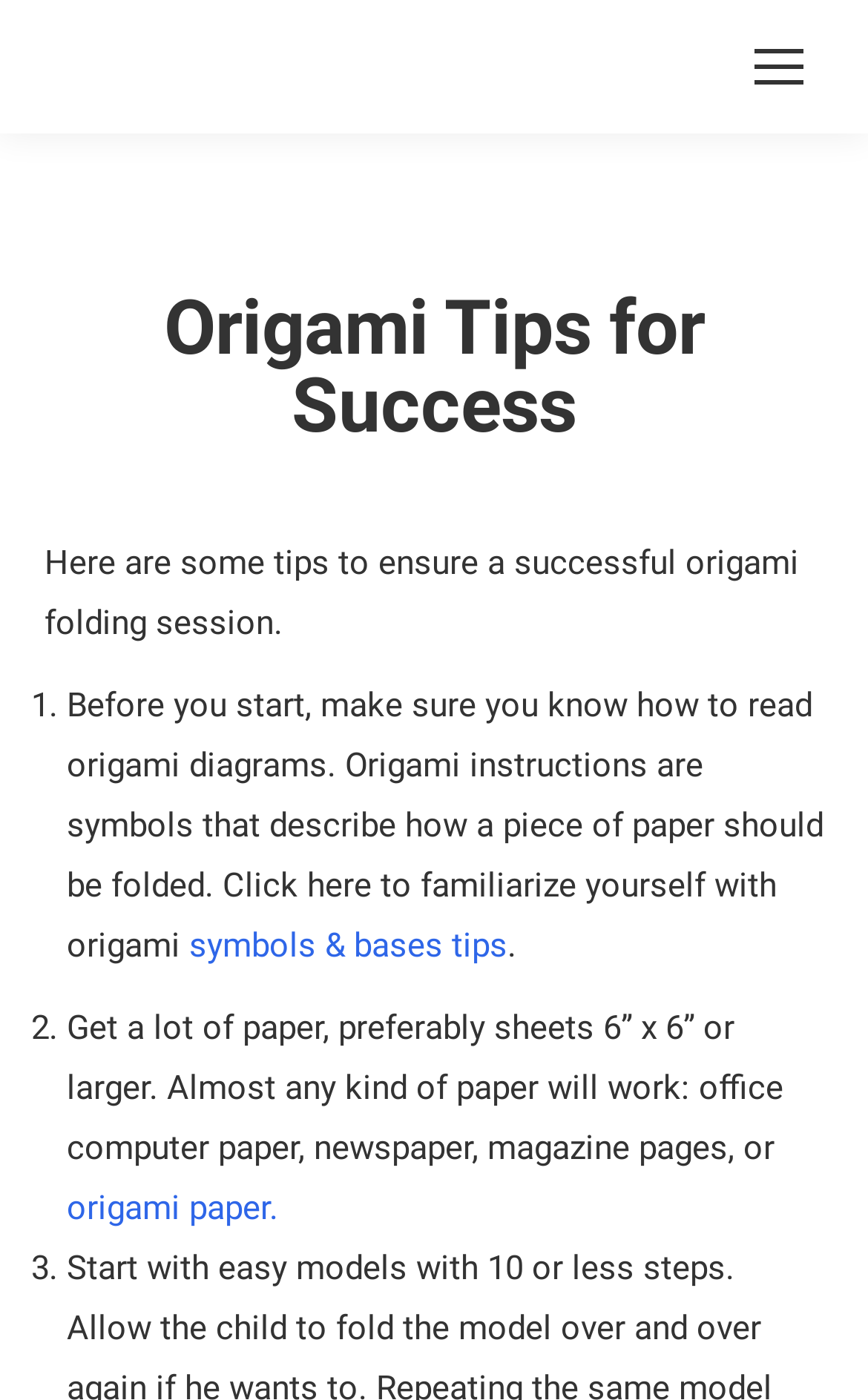Determine the bounding box for the described HTML element: "symbols & bases tips". Ensure the coordinates are four float numbers between 0 and 1 in the format [left, top, right, bottom].

[0.218, 0.661, 0.585, 0.69]